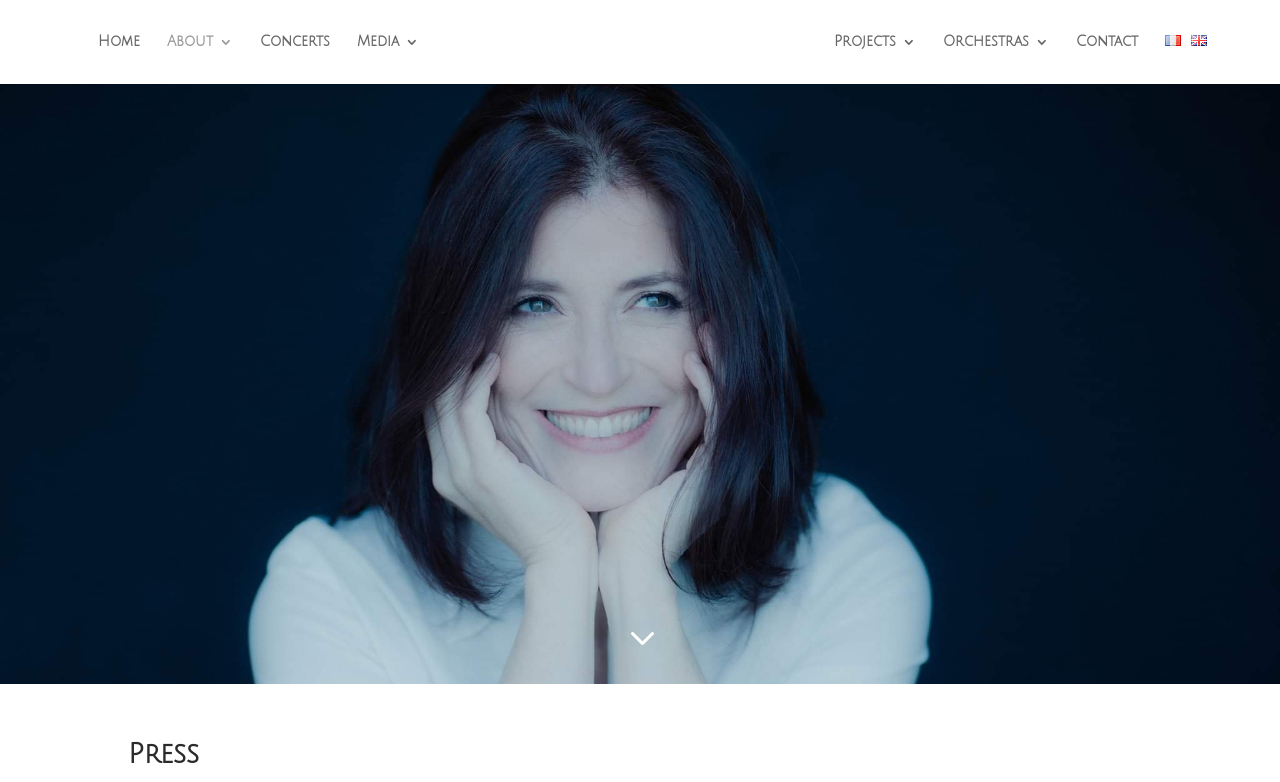Extract the bounding box for the UI element that matches this description: "alt="Debora Waldman"".

[0.345, 0.01, 0.63, 0.096]